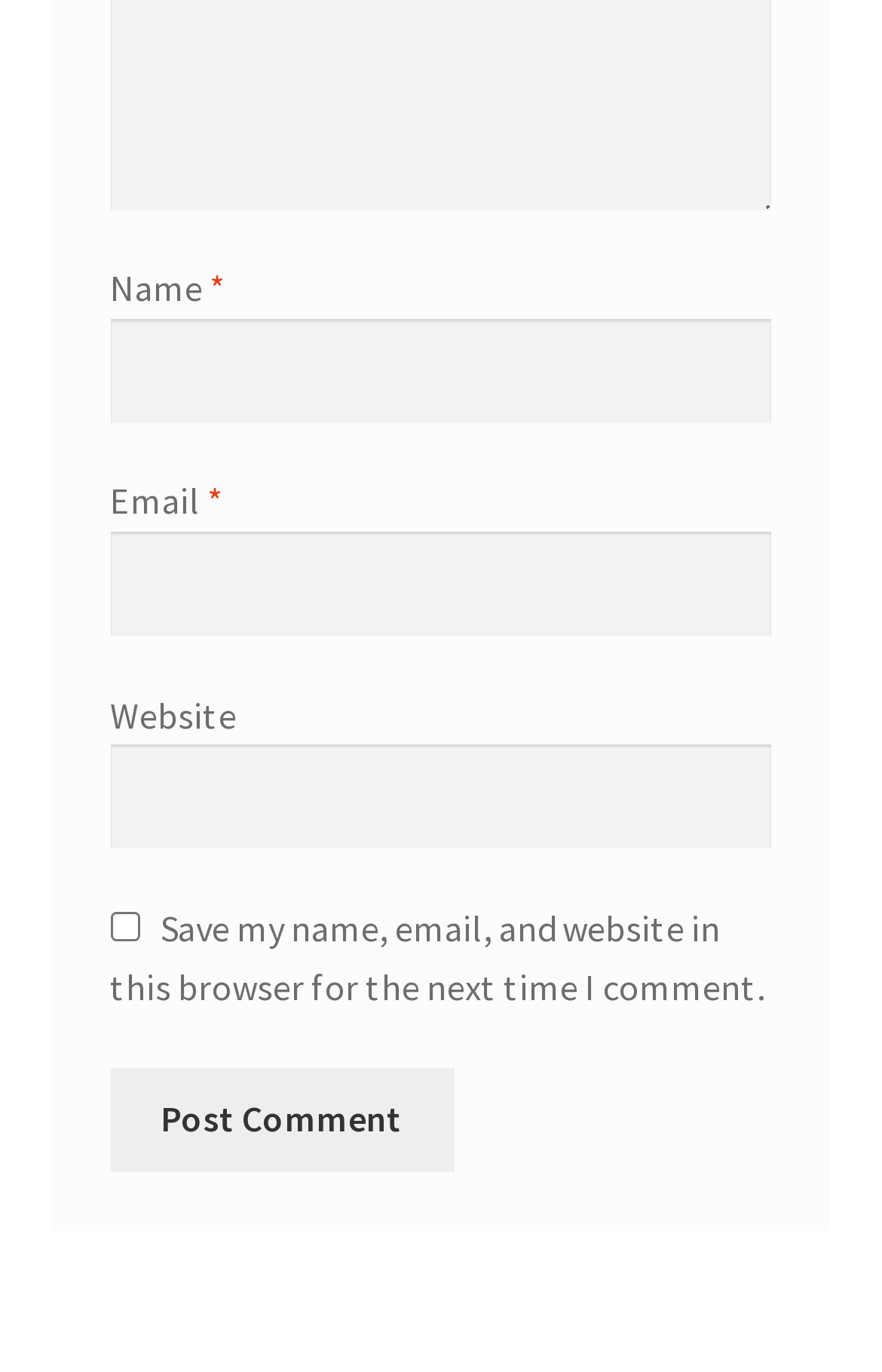Provide the bounding box coordinates of the HTML element described as: "September 4, 2018September 4, 2018". The bounding box coordinates should be four float numbers between 0 and 1, i.e., [left, top, right, bottom].

None